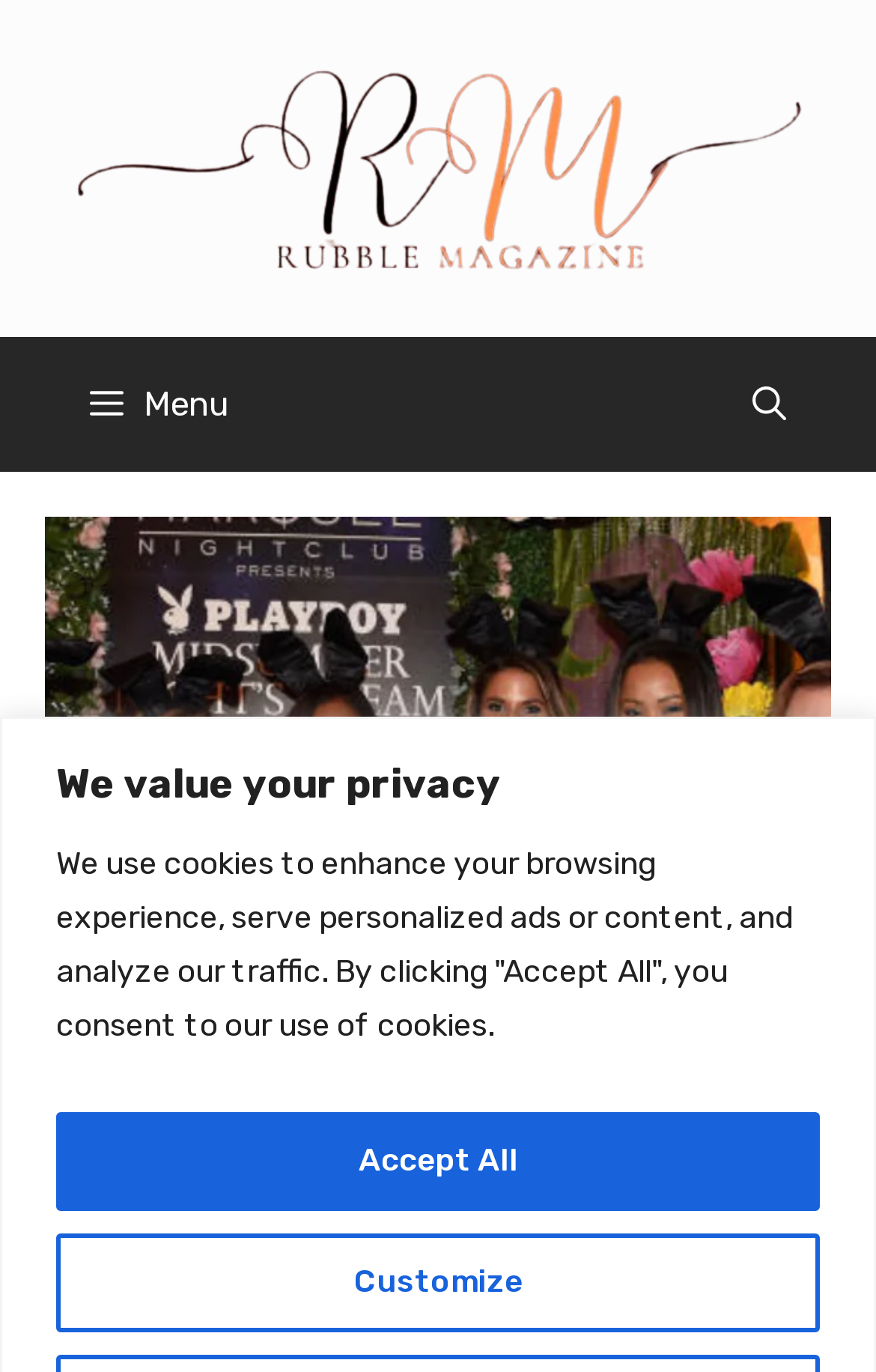Based on the visual content of the image, answer the question thoroughly: How many buttons are in the navigation section?

I counted the button elements within the navigation section and found three buttons: 'Menu', 'Open search', and another button without a specified text.